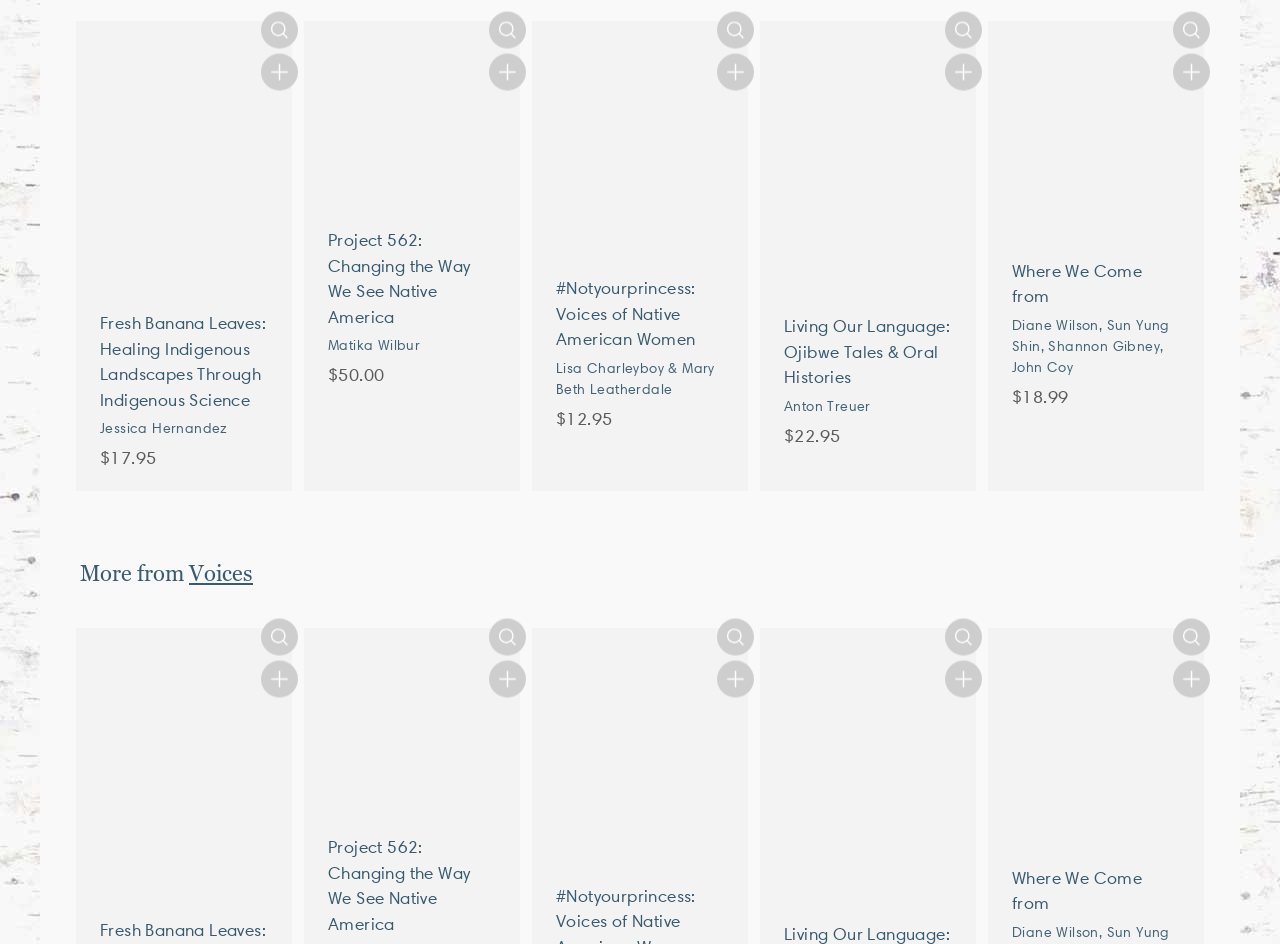Locate the bounding box coordinates of the UI element described by: "import 'components/icon'; Add to cart". Provide the coordinates as four float numbers between 0 and 1, formatted as [left, top, right, bottom].

[0.56, 0.061, 0.589, 0.1]